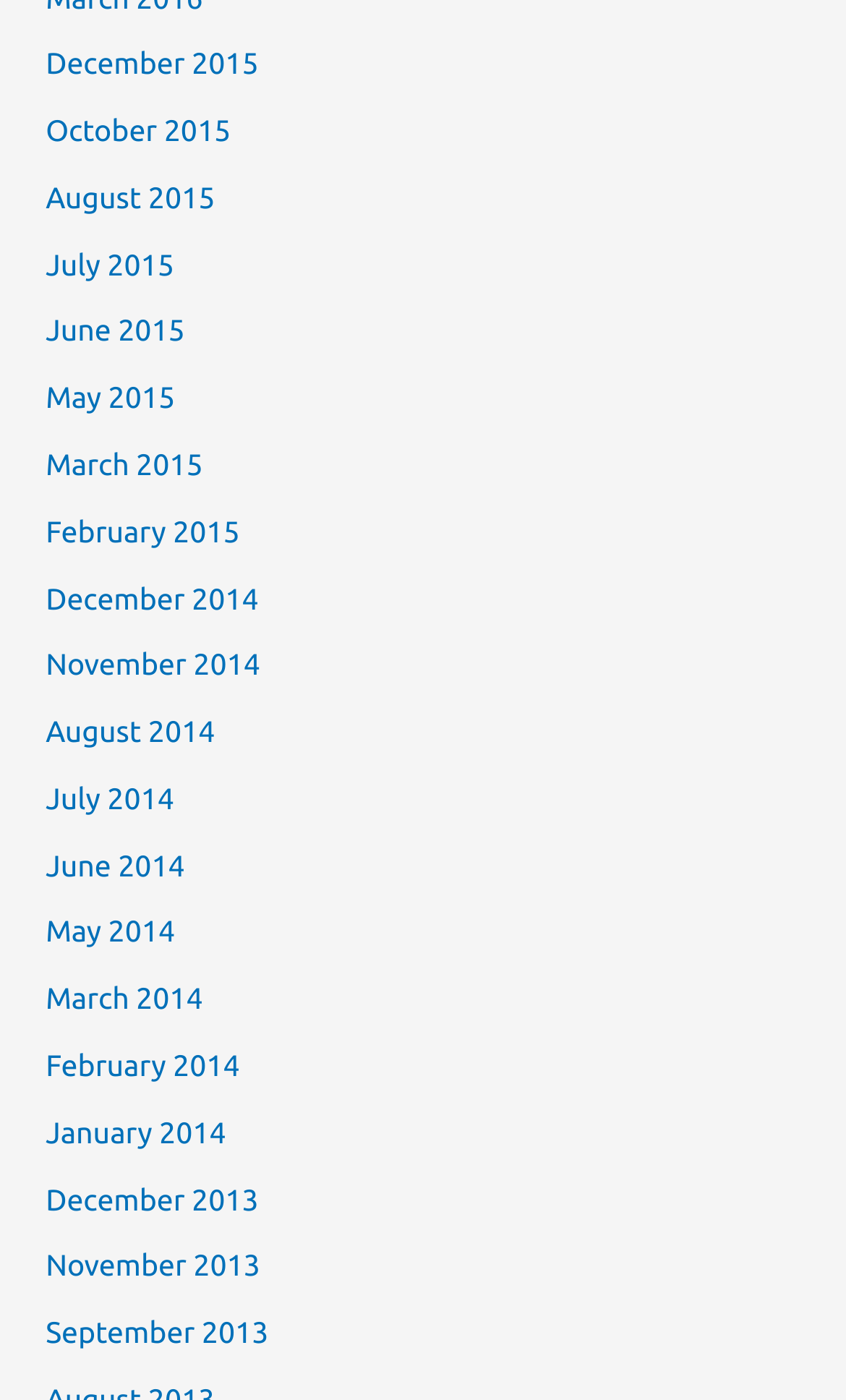Please identify the bounding box coordinates of the region to click in order to complete the given instruction: "view December 2015 archives". The coordinates should be four float numbers between 0 and 1, i.e., [left, top, right, bottom].

[0.054, 0.033, 0.306, 0.058]